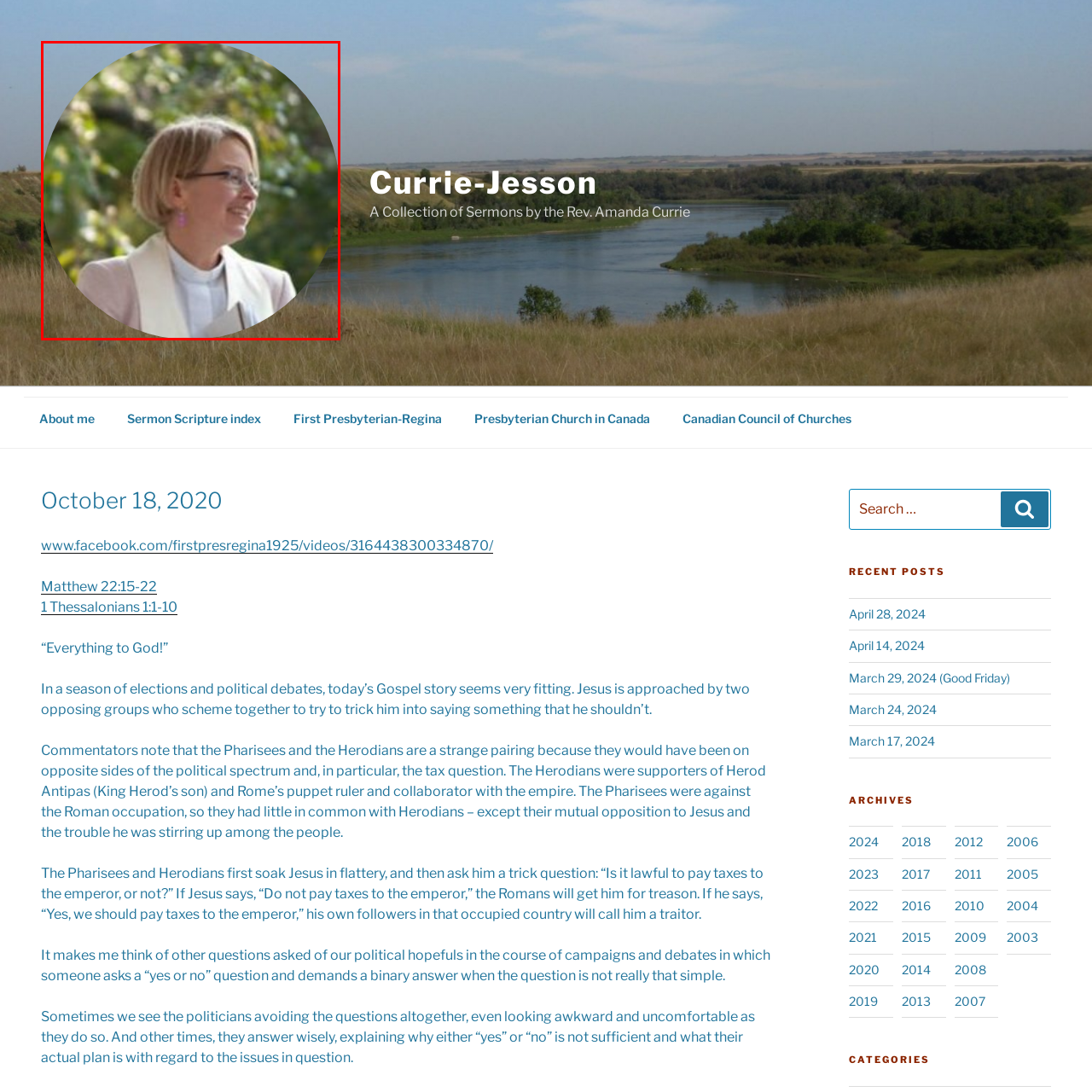What is the atmosphere of the image?
Observe the image within the red bounding box and formulate a detailed response using the visual elements present.

The caption states that the overall mood of the image reflects an 'atmosphere of contemplation and connection', which suggests that the image conveys a sense of calmness, serenity, and community, likely due to the woman's warm expression and the blurred outdoor setting.